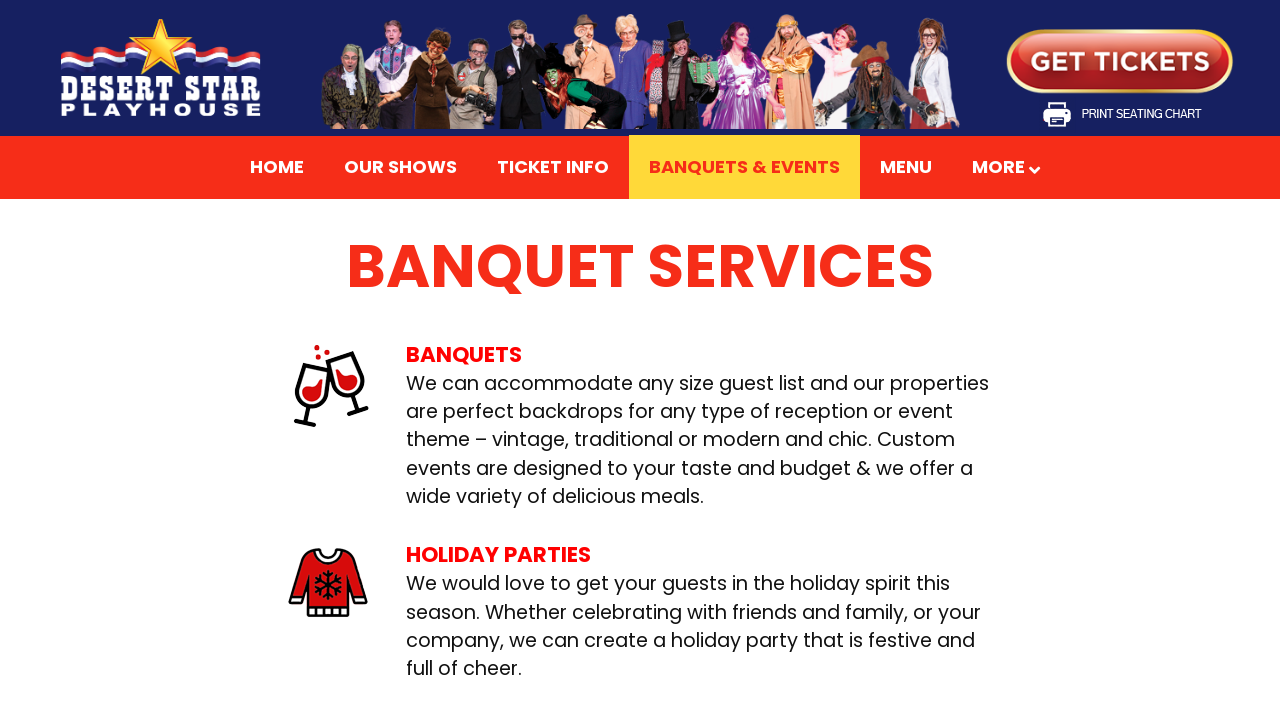How many navigation links are available?
Analyze the image and deliver a detailed answer to the question.

The webpage has a primary navigation menu with 7 links, namely 'HOME', 'OUR SHOWS', 'TICKET INFO', 'BANQUETS & EVENTS', 'MENU', and 'MORE', which can be used to navigate to different sections of the website.